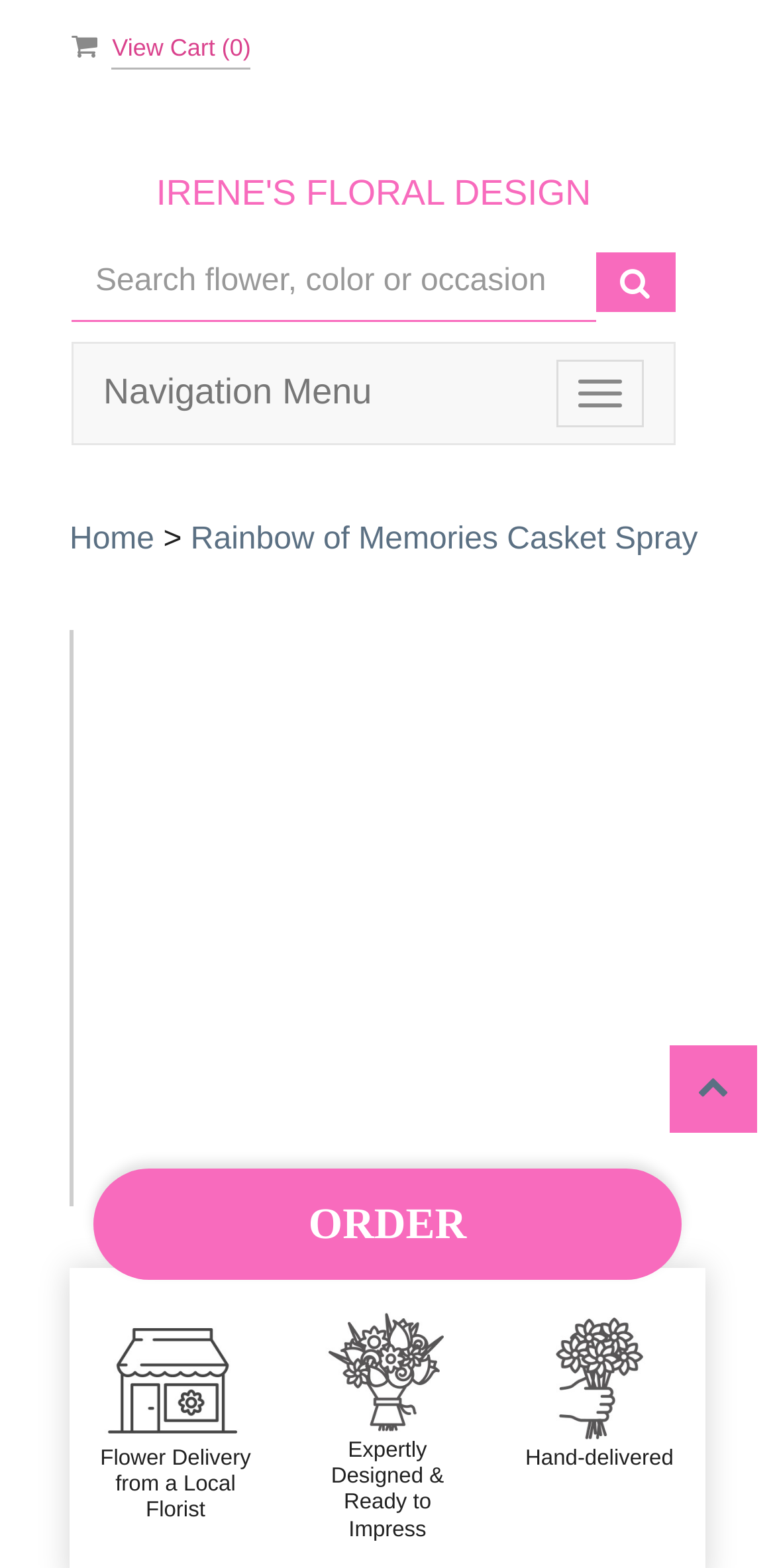How many images are on the page?
Please ensure your answer to the question is detailed and covers all necessary aspects.

I counted the number of image elements on the page, which are three, located at coordinates [0.128, 0.834, 0.325, 0.922], [0.402, 0.834, 0.598, 0.918], and [0.686, 0.834, 0.861, 0.922].